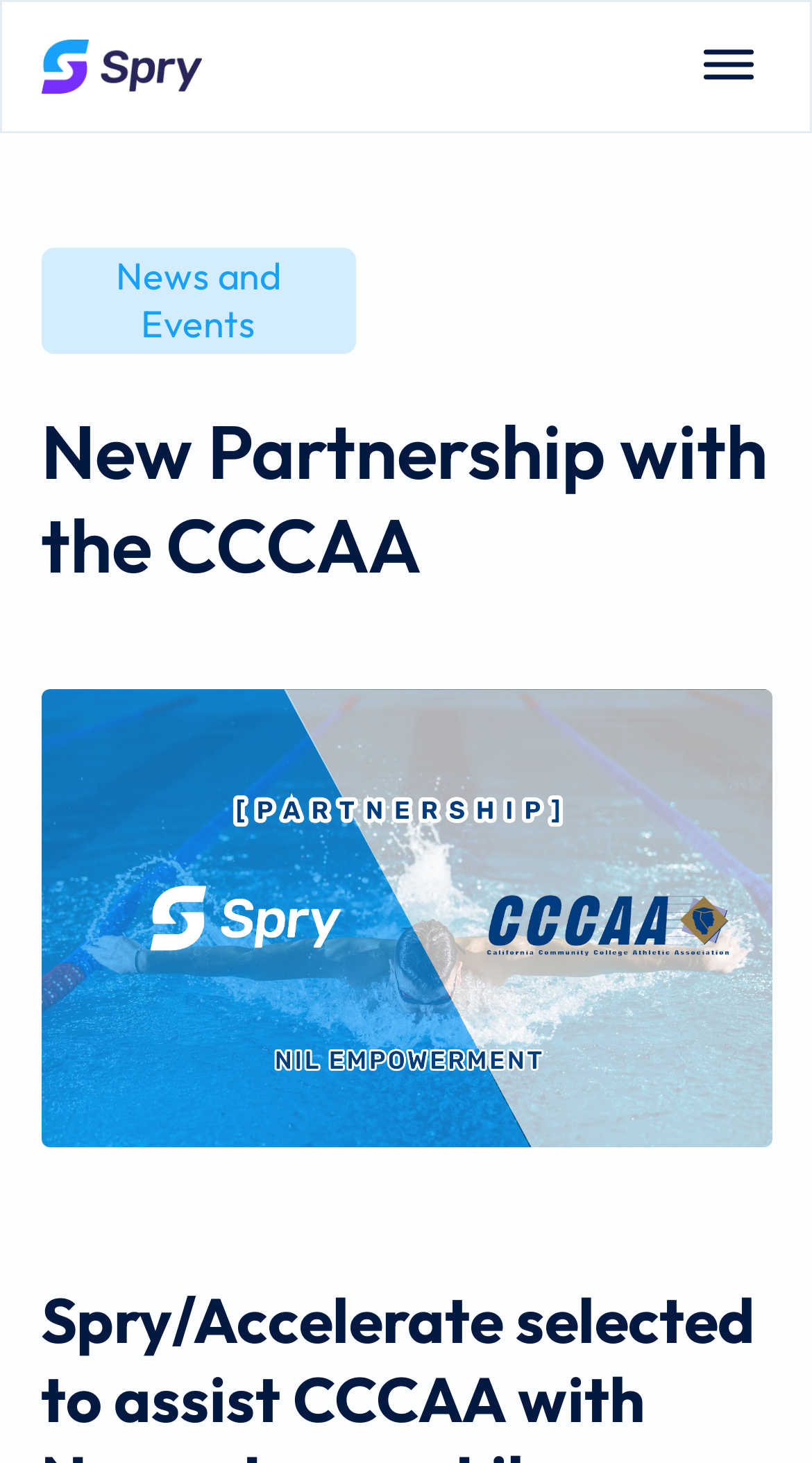Locate the bounding box coordinates of the UI element described by: "title="cccaa announcement 3 (7)"". The bounding box coordinates should consist of four float numbers between 0 and 1, i.e., [left, top, right, bottom].

[0.05, 0.471, 0.95, 0.784]